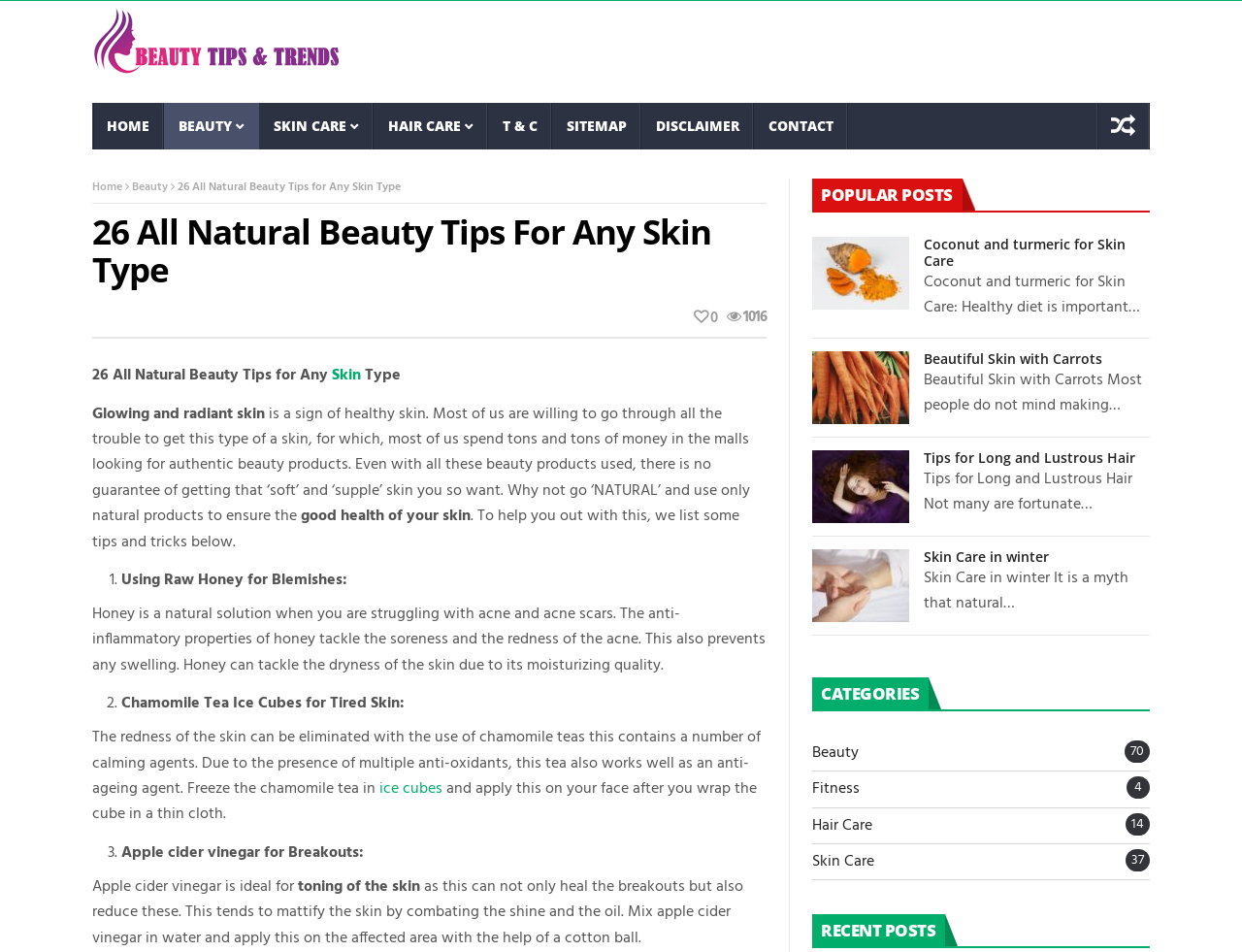Create an elaborate caption that covers all aspects of the webpage.

This webpage is about natural beauty tips, with a focus on skin care. At the top, there is a navigation menu with links to "HOME", "BEAUTY", "SKIN CARE", "HAIR CARE", and other categories. Below the menu, there is a heading that reads "26 All Natural Beauty Tips for Any Skin Type". 

The main content of the webpage is divided into sections. The first section introduces the importance of natural skin care and explains that using natural products can lead to healthier skin. 

Following this introduction, there is a list of beauty tips, each with a number and a brief description. The tips include using raw honey for blemishes, chamomile tea ice cubes for tired skin, and apple cider vinegar for breakouts. 

On the right side of the webpage, there is a section titled "POPULAR POSTS" that features links to other articles on the website, including "Coconut and turmeric for Skin Care", "Beautiful Skin with Carrots", and "Tips for Long and Lustrous Hair". Each of these links is accompanied by a small image and a brief summary of the article. 

Further down the webpage, there is a section titled "CATEGORIES" that lists different categories of articles on the website, including "Beauty", "Fitness", "Hair Care", and "Skin Care". Each category has a number next to it, indicating the number of articles in that category. 

Finally, there is a section titled "RECENT POSTS" at the bottom of the webpage.